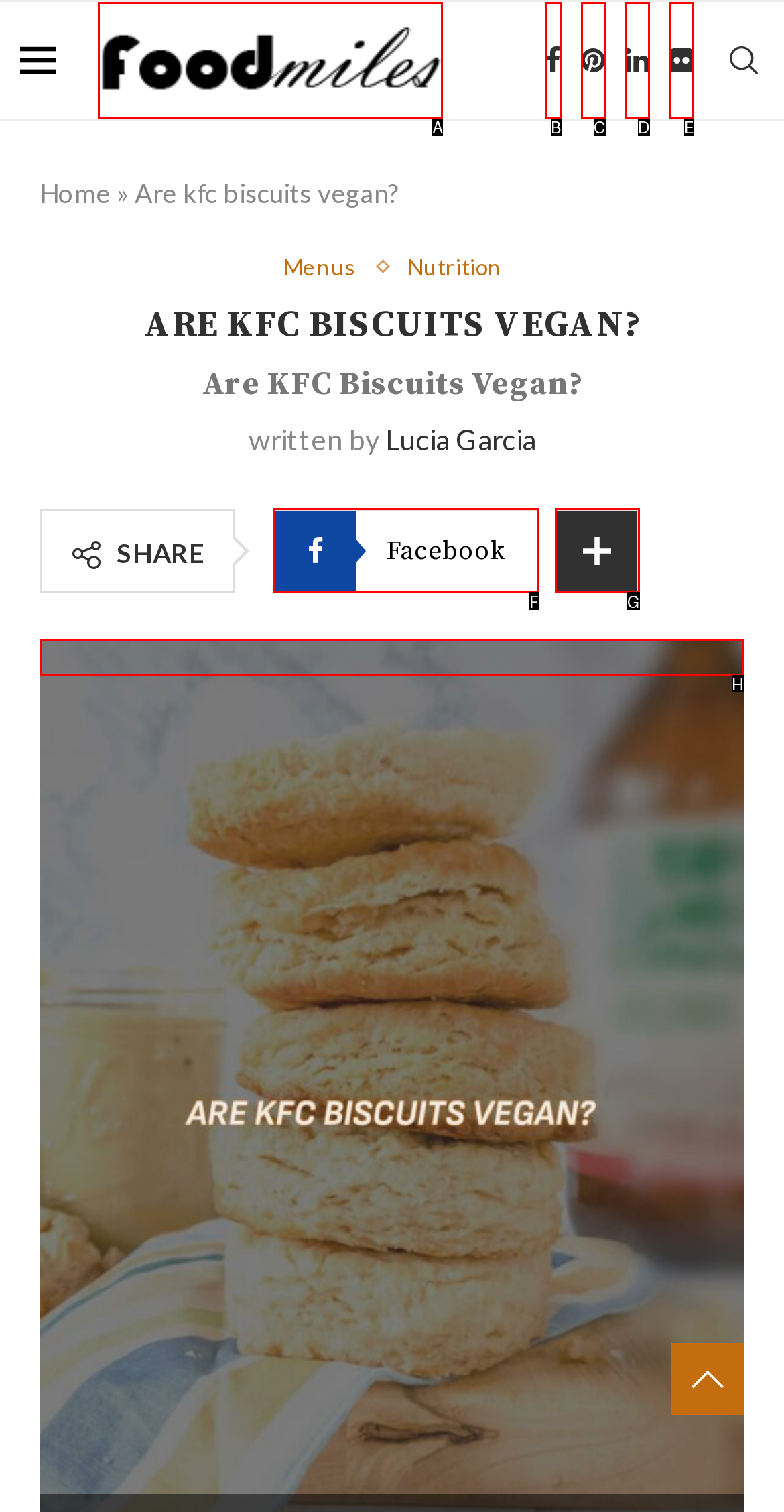Match the description to the correct option: parent_node: Are KFC Biscuits Vegan?
Provide the letter of the matching option directly.

H